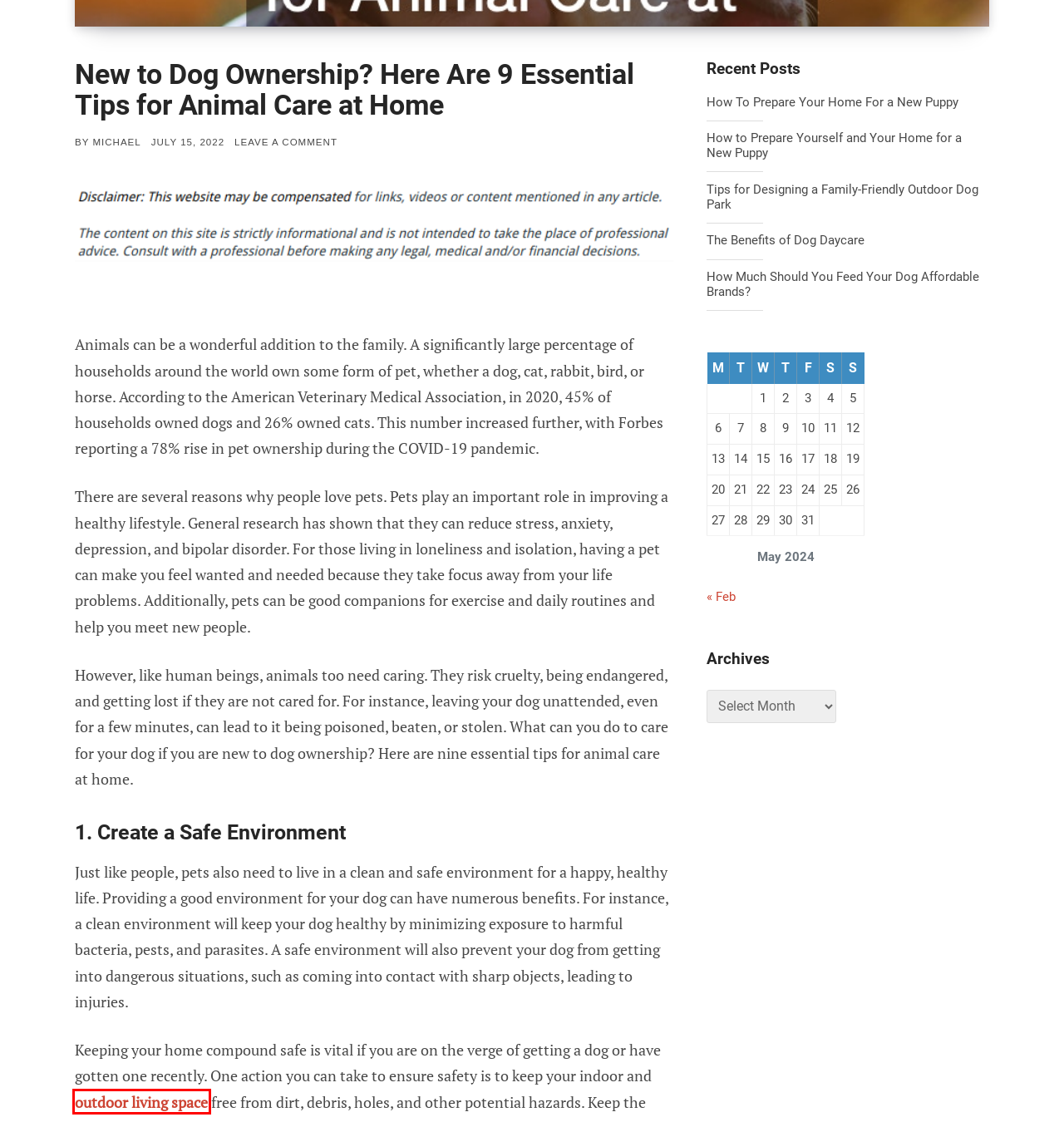Given a screenshot of a webpage featuring a red bounding box, identify the best matching webpage description for the new page after the element within the red box is clicked. Here are the options:
A. Michael, Author at Dogfood Coupons
B. Home - Decks and More
C. How Much Should You Feed Your Dog Affordable Brands? - Dogfood Coupons
D. February 2024 - Dogfood Coupons
E. How To Prepare Your Home For a New Puppy - Dogfood Coupons
F. How to Prepare Yourself and Your Home for a New Puppy - Dogfood Coupons
G. Tips for Designing a Family-Friendly Outdoor Dog Park
H. The Benefits of Dog Daycare - Dogfood Coupons

B